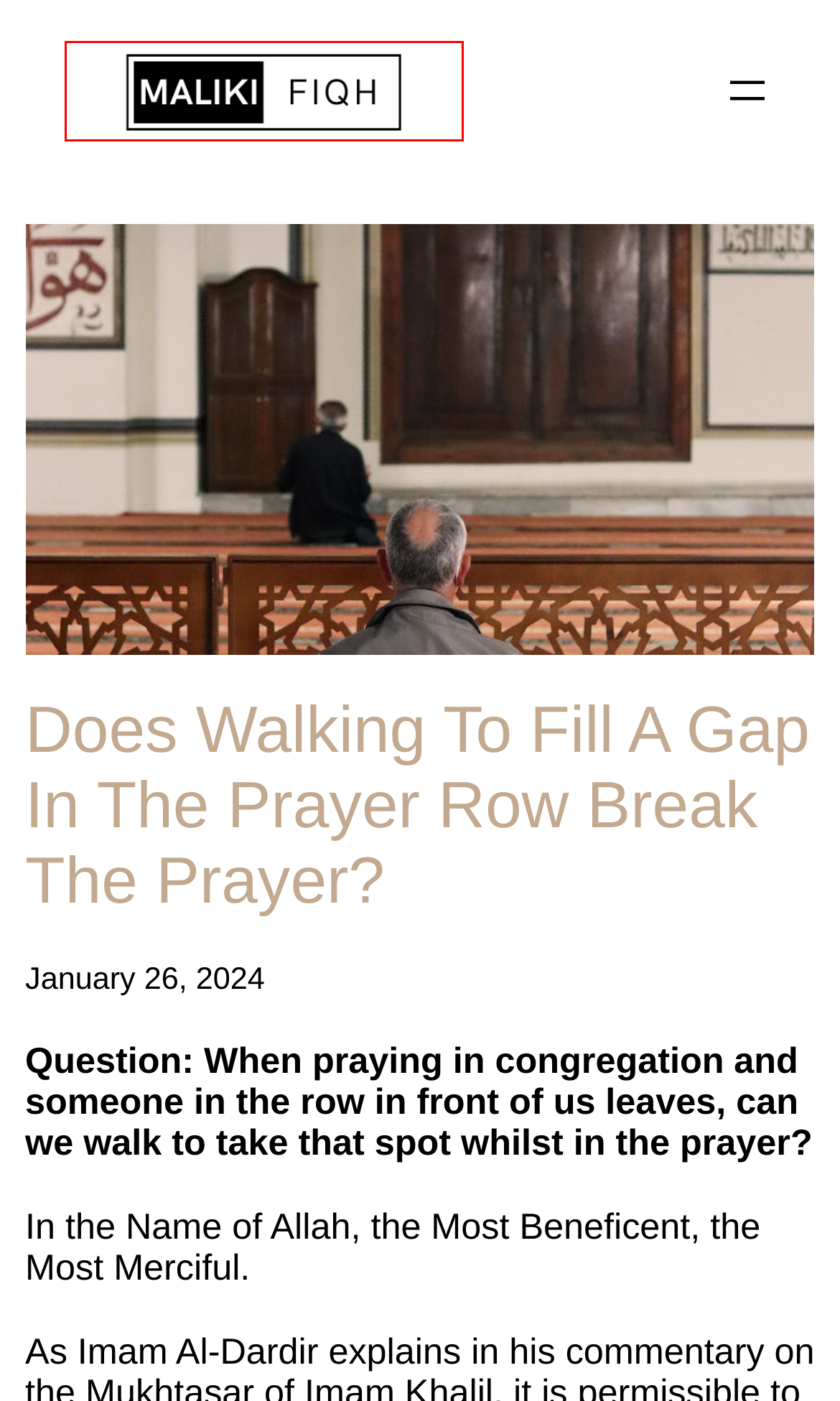You are provided with a screenshot of a webpage that includes a red rectangle bounding box. Please choose the most appropriate webpage description that matches the new webpage after clicking the element within the red bounding box. Here are the candidates:
A. Dardir – Maliki Fiqh QA
B. Mukhtasar Khalil – Maliki Fiqh QA
C. A Comprehensive Guide on the Beard, Mustache, Soul-Patch, and Under-Chin – Maliki Fiqh QA
D. fiqh – Maliki Fiqh QA
E. Maliki Fiqh QA
F. A Guide to the Solar Eclipse Prayer (Salat al-Kusuf) in the Maliki Madhab – Maliki Fiqh QA
G. How to Pay Zakat on Gold or Silver Jewelry in Maliki Fiqh? – Maliki Fiqh QA
H. prostration of forgetfulness – Maliki Fiqh QA

E